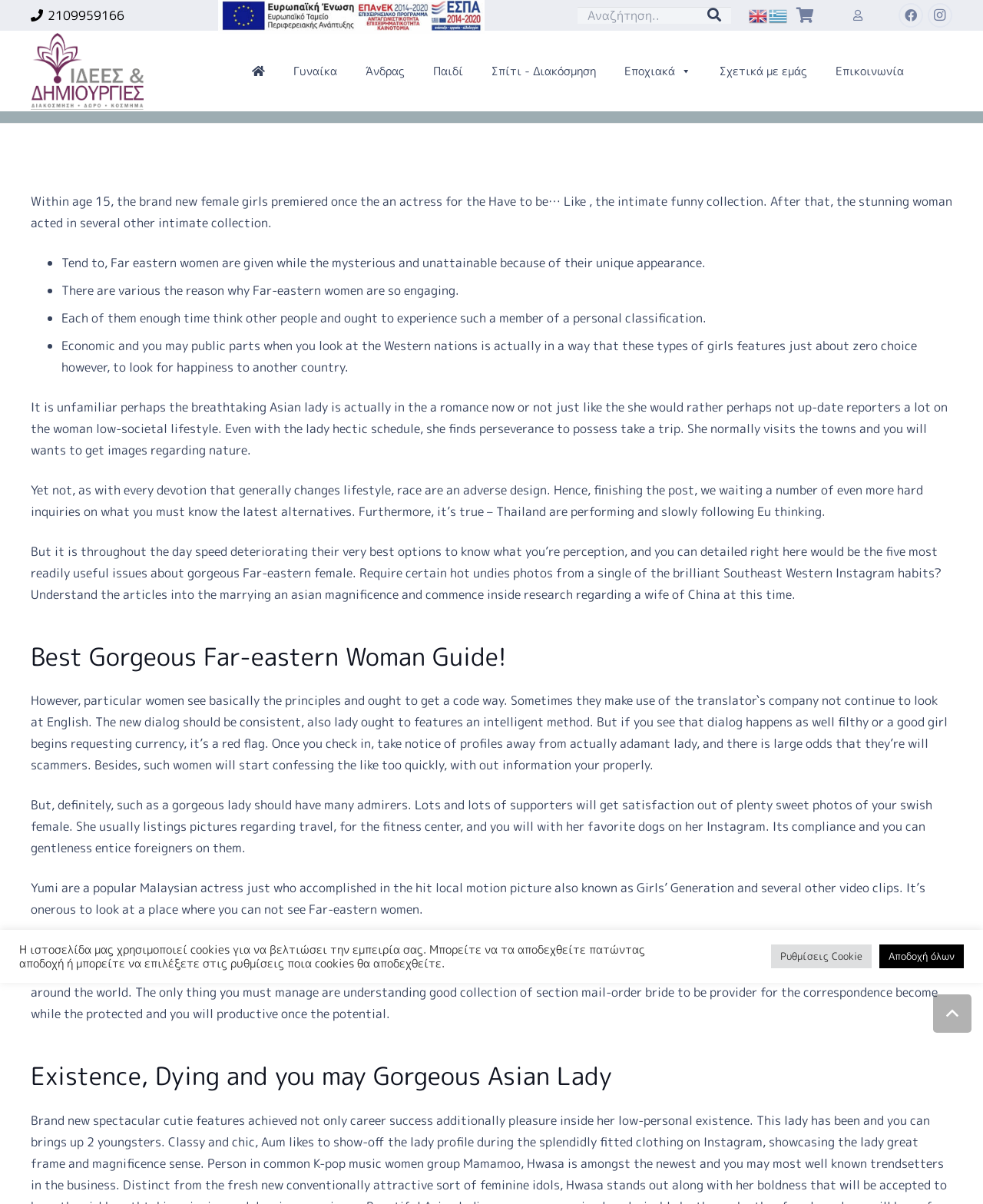Find the bounding box of the UI element described as: "Σπίτι - Διακόσμηση". The bounding box coordinates should be given as four float values between 0 and 1, i.e., [left, top, right, bottom].

[0.492, 0.04, 0.614, 0.078]